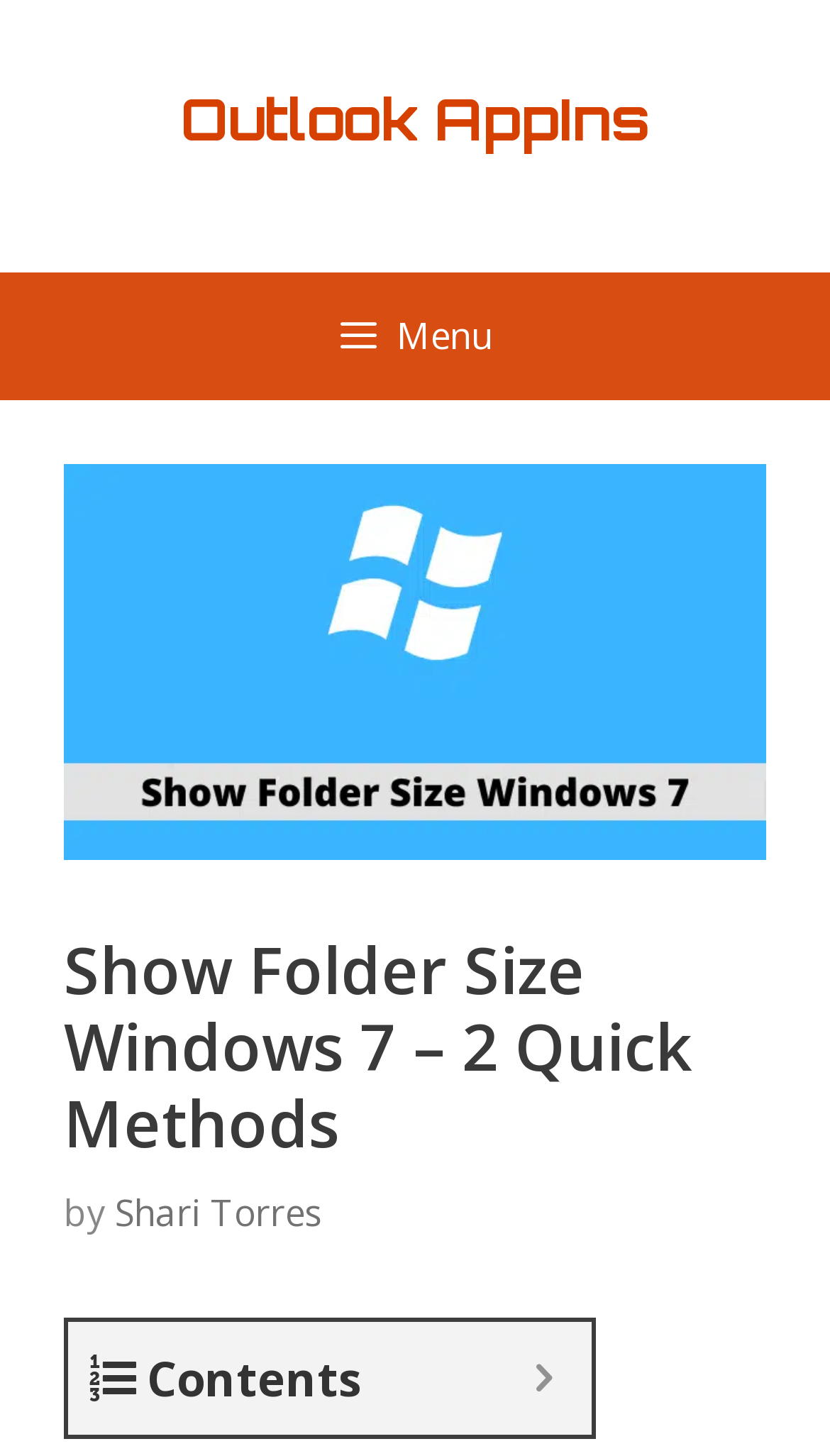Given the webpage screenshot, identify the bounding box of the UI element that matches this description: "Menu".

[0.0, 0.188, 1.0, 0.275]